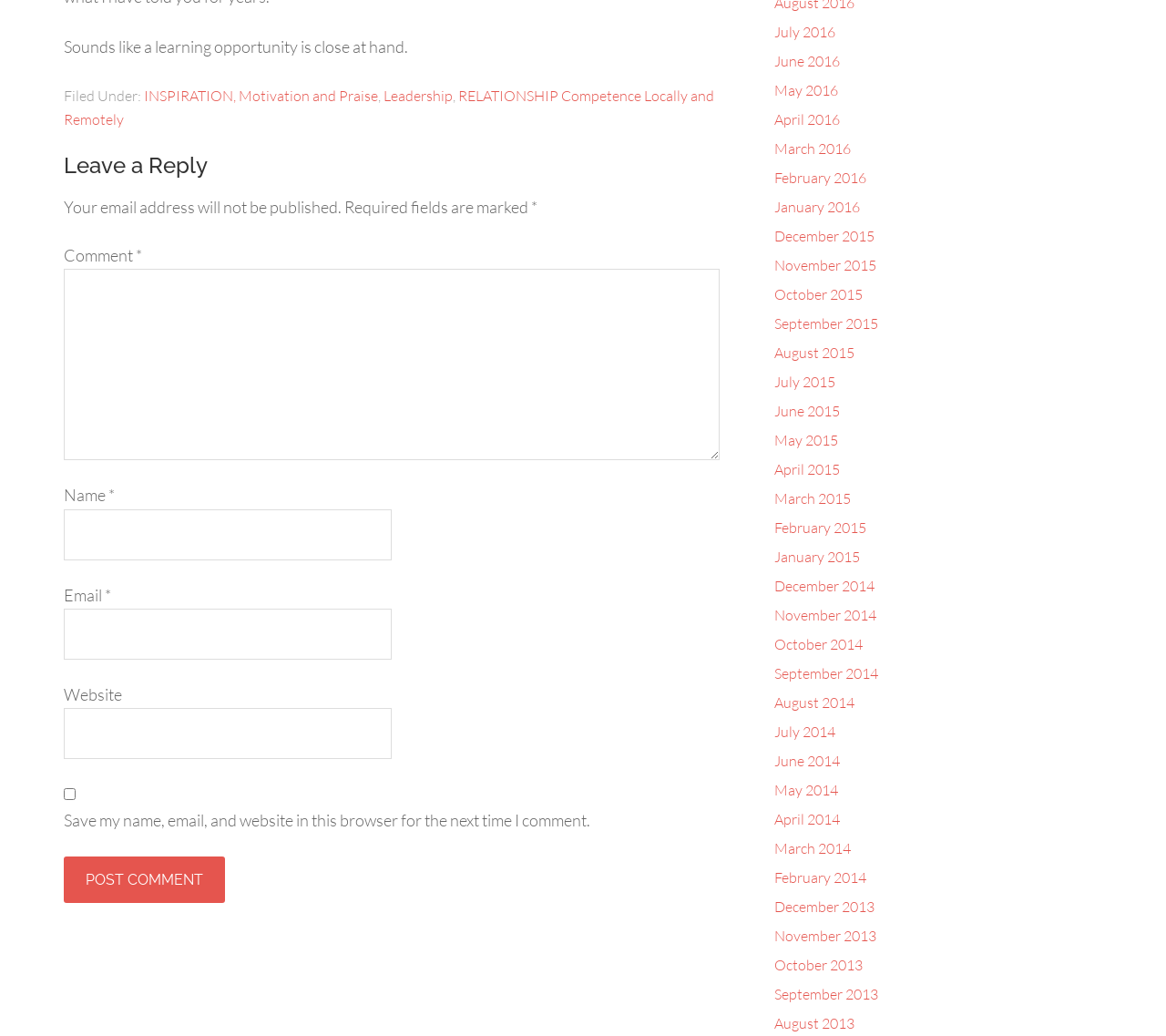Identify the bounding box for the given UI element using the description provided. Coordinates should be in the format (top-left x, top-left y, bottom-right x, bottom-right y) and must be between 0 and 1. Here is the description: INSPIRATION, Motivation and Praise

[0.123, 0.084, 0.324, 0.101]